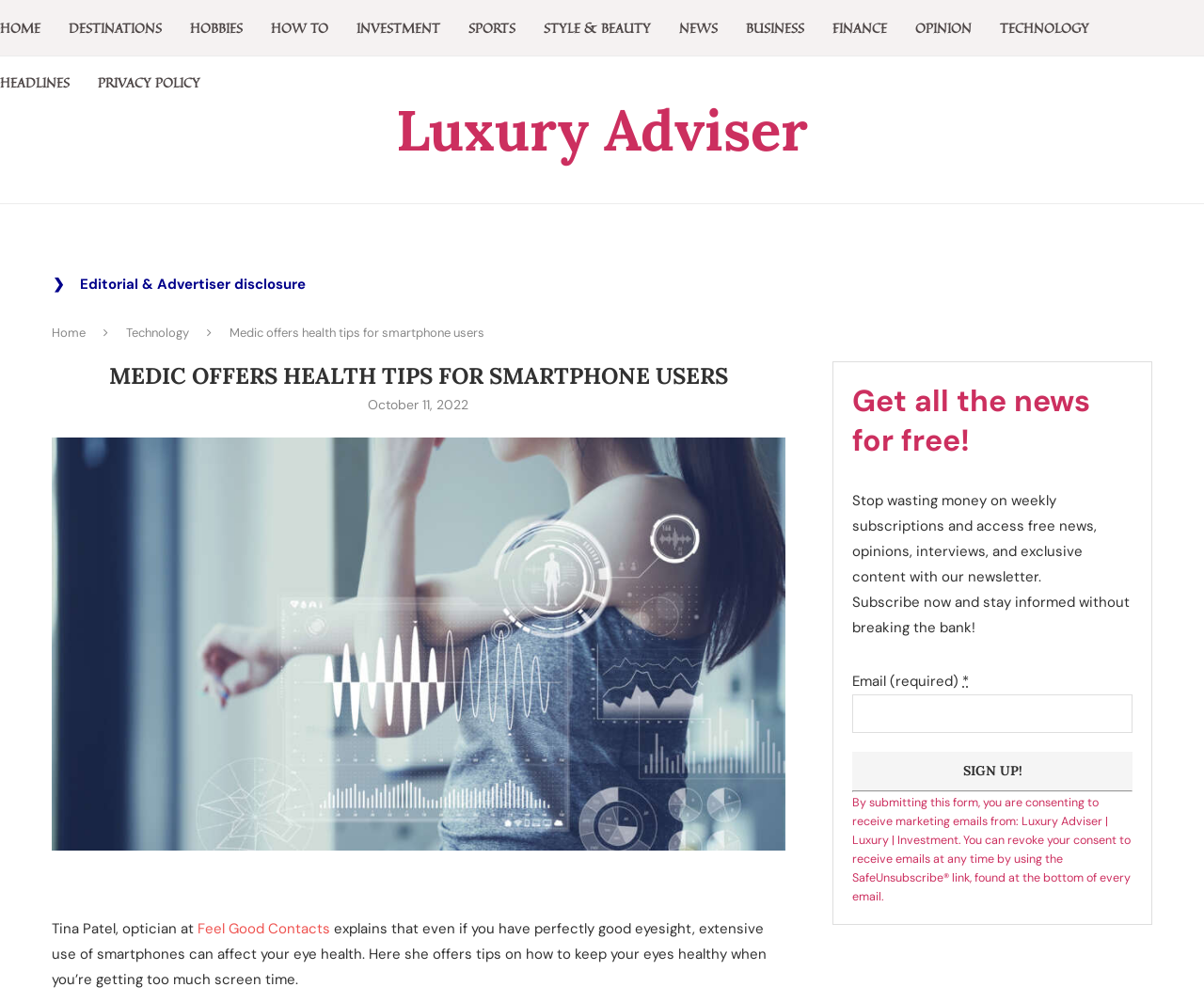Please give a succinct answer to the question in one word or phrase:
What is the name of the website?

Luxury Adviser